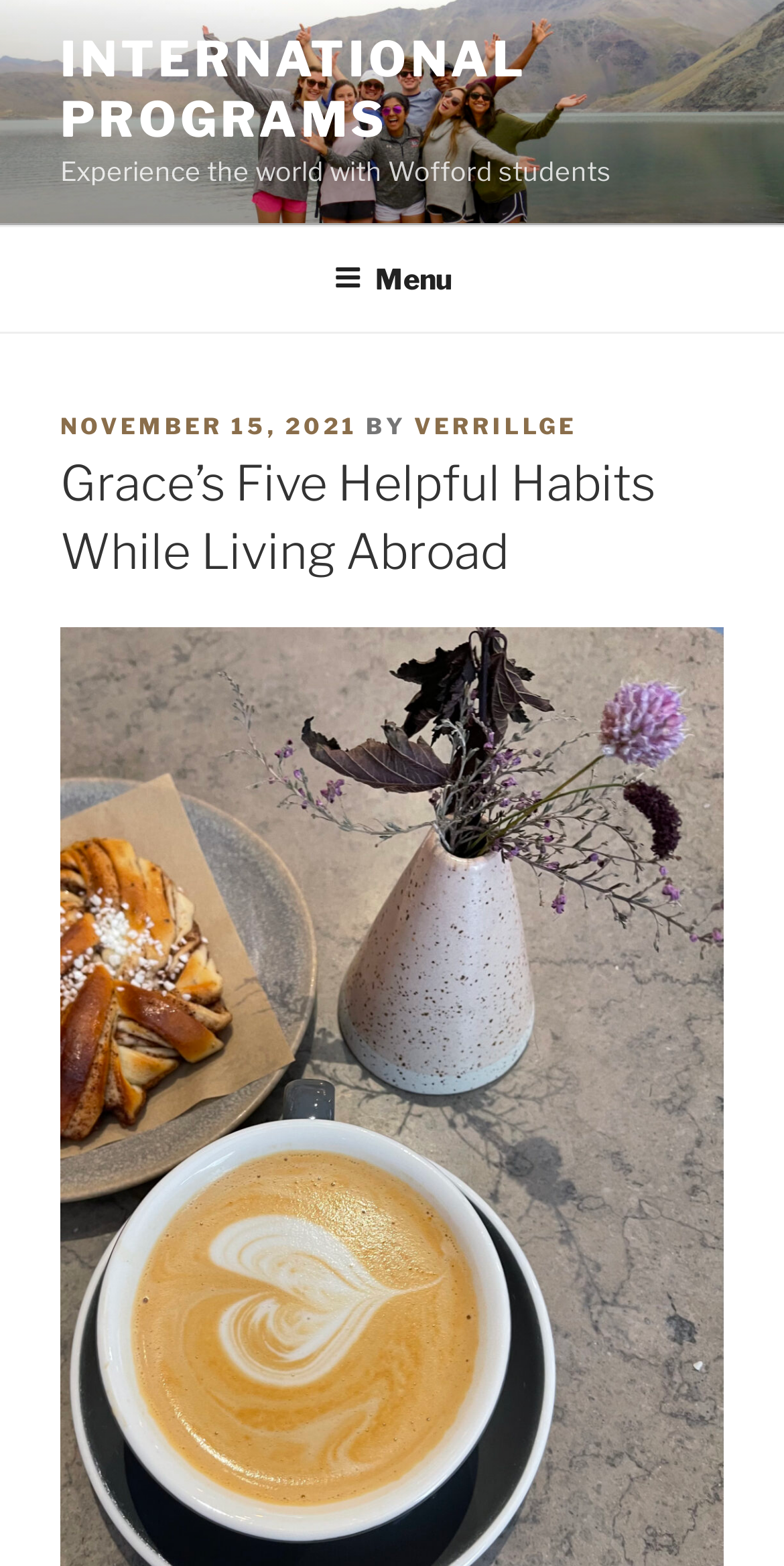How many menu items are in the top menu?
Using the image, elaborate on the answer with as much detail as possible.

The top menu is represented by a button with the label 'Menu', but it is not expanded, so I cannot determine the number of menu items it contains.